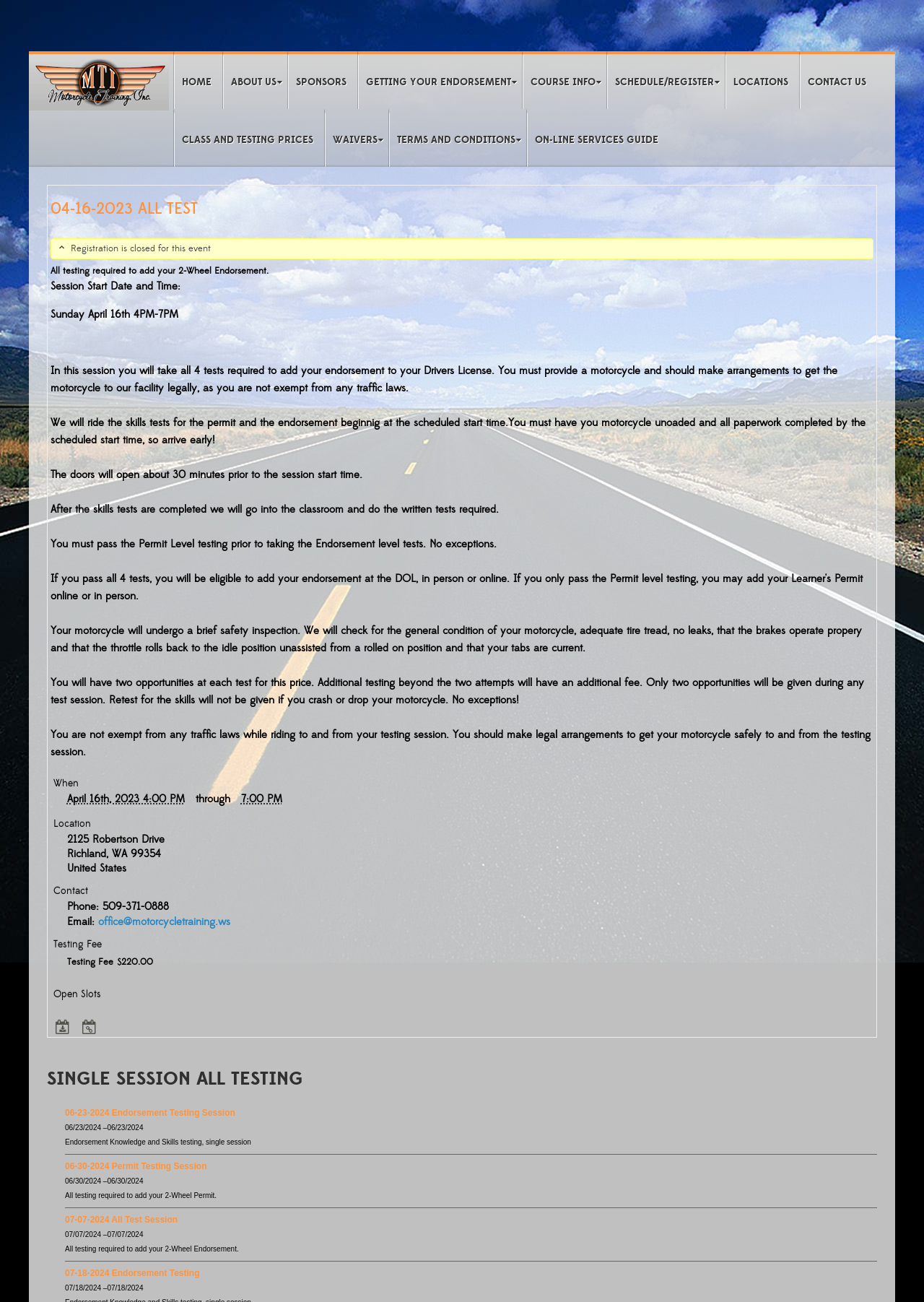Using the elements shown in the image, answer the question comprehensively: What type of testing is required to add a 2-Wheel Endorsement?

I found the answer by reading the text content of the webpage, specifically the section that describes the ALL TEST session. The text mentions 'All testing required to add your 2-Wheel Endorsement.' which indicates the type of testing required.